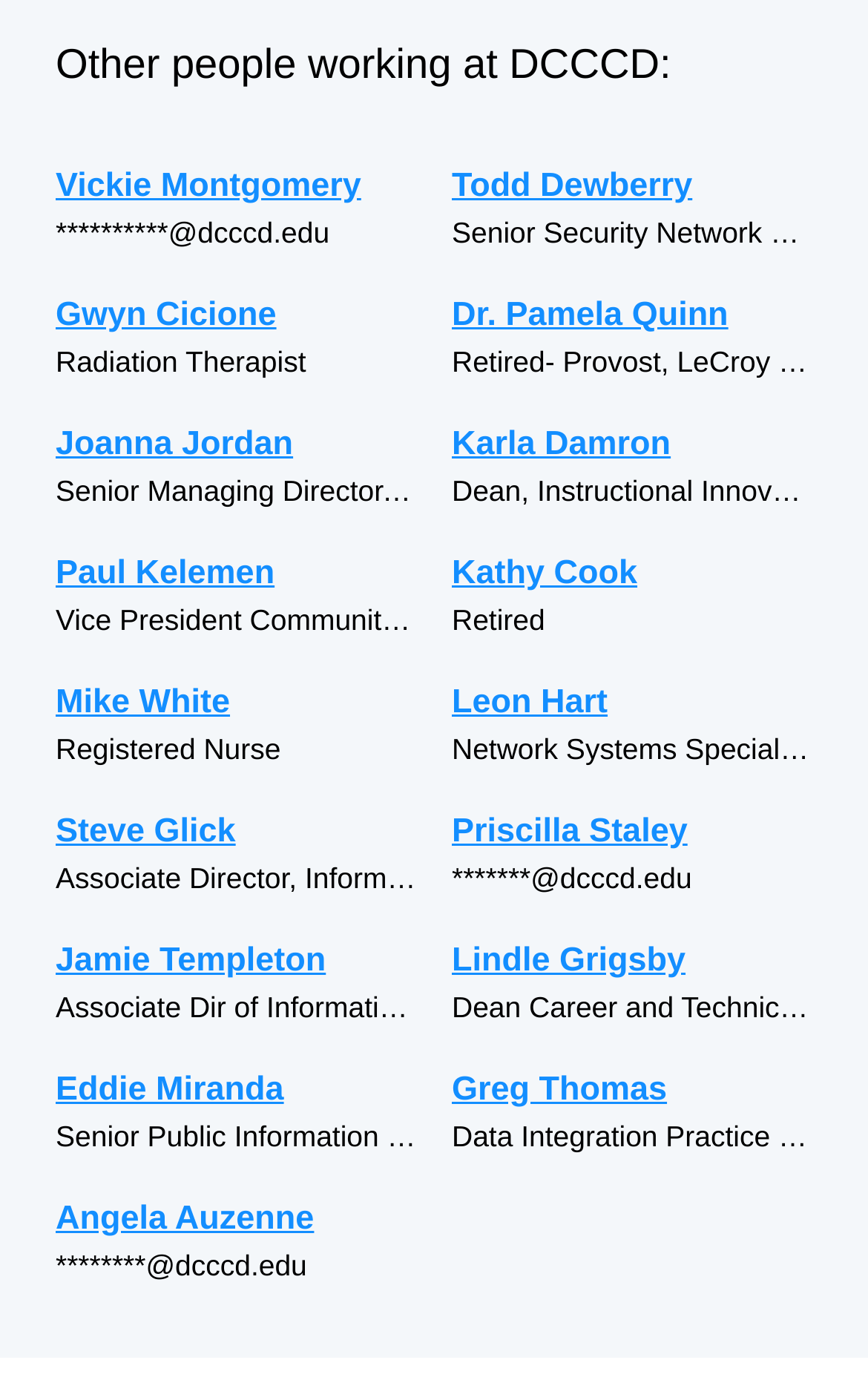What is the email address of Priscilla Staley?
Using the visual information, respond with a single word or phrase.

*******@dcccd.edu